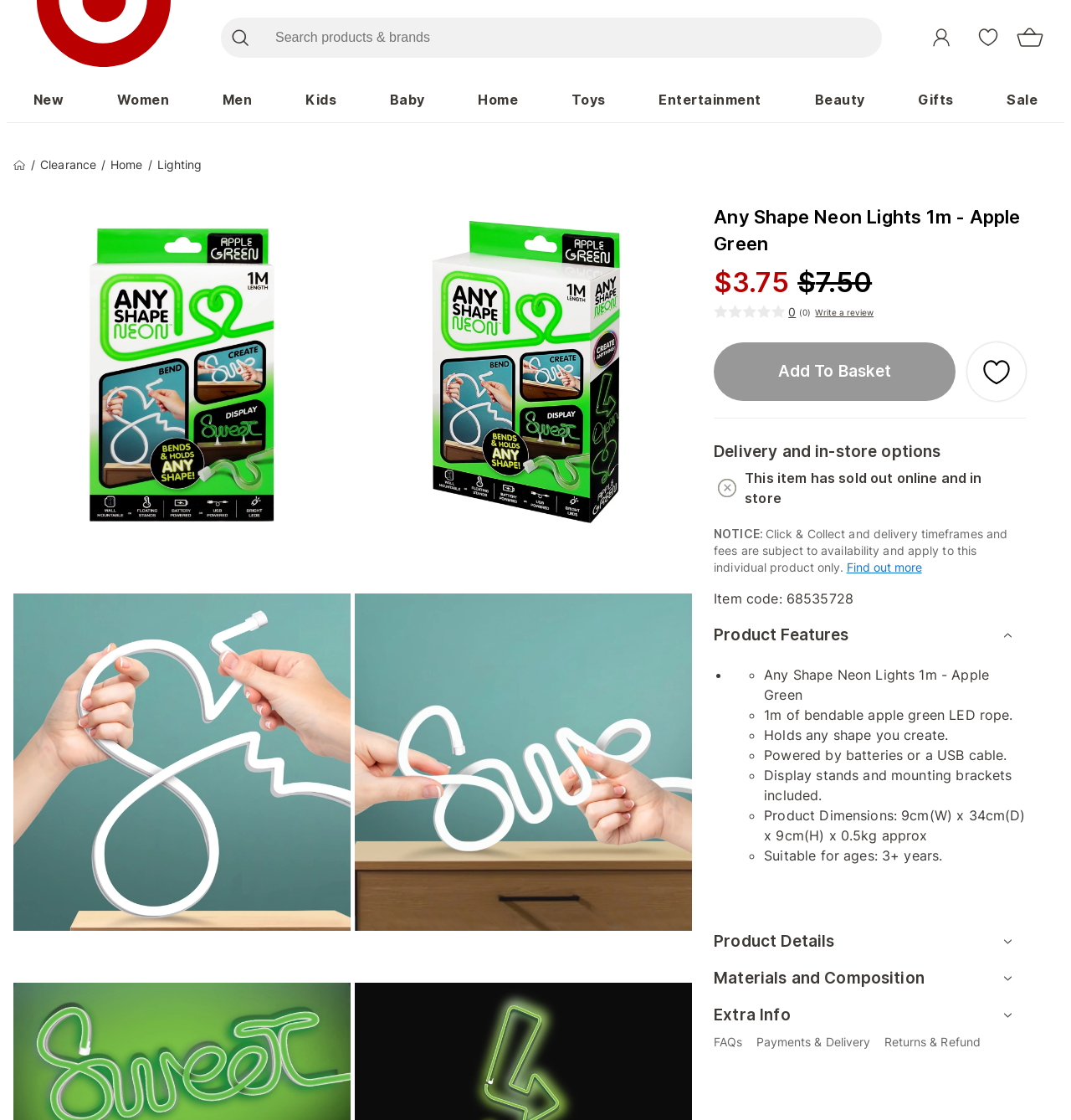Locate the bounding box coordinates of the element you need to click to accomplish the task described by this instruction: "Click on the 'Block, Brick, and Paver Aggregate' link".

None